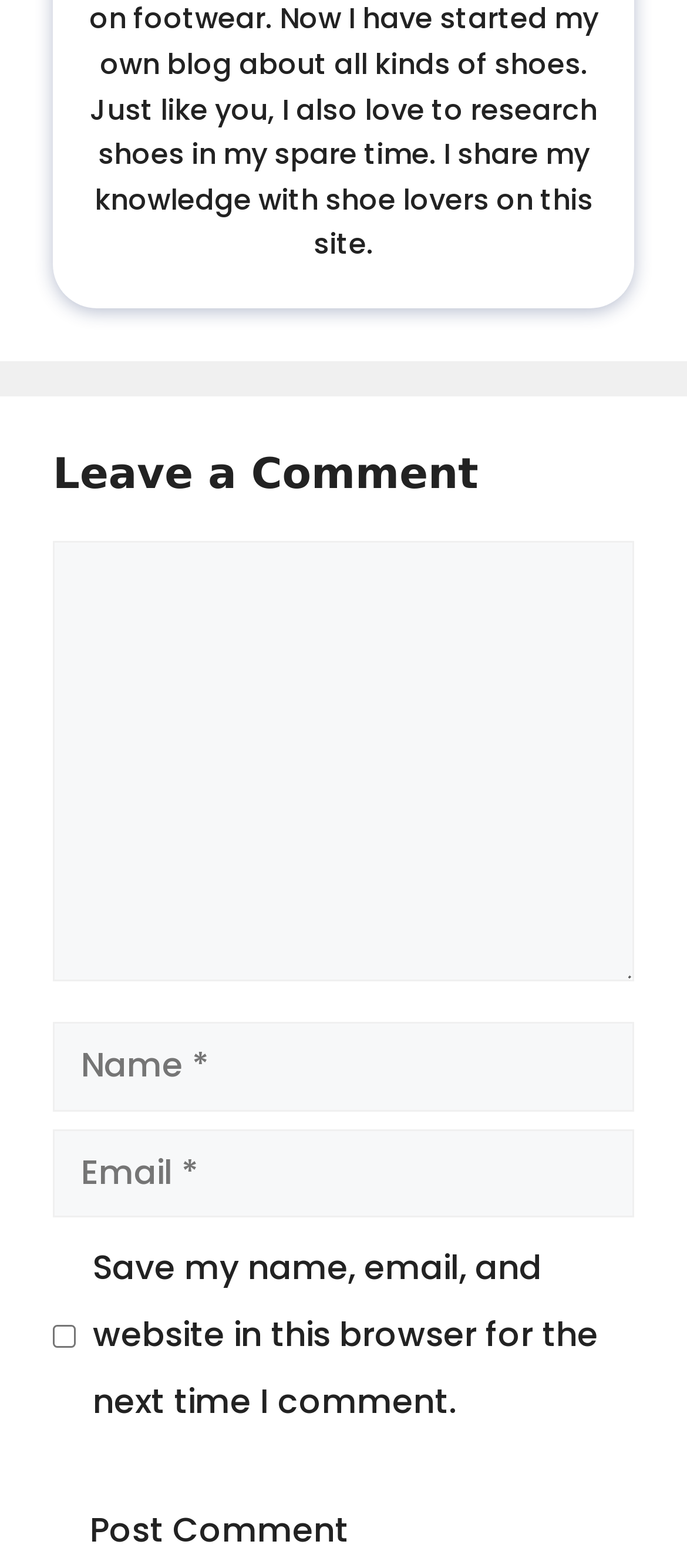Show the bounding box coordinates for the HTML element described as: "parent_node: Comment name="author" placeholder="Name *"".

[0.077, 0.652, 0.923, 0.709]